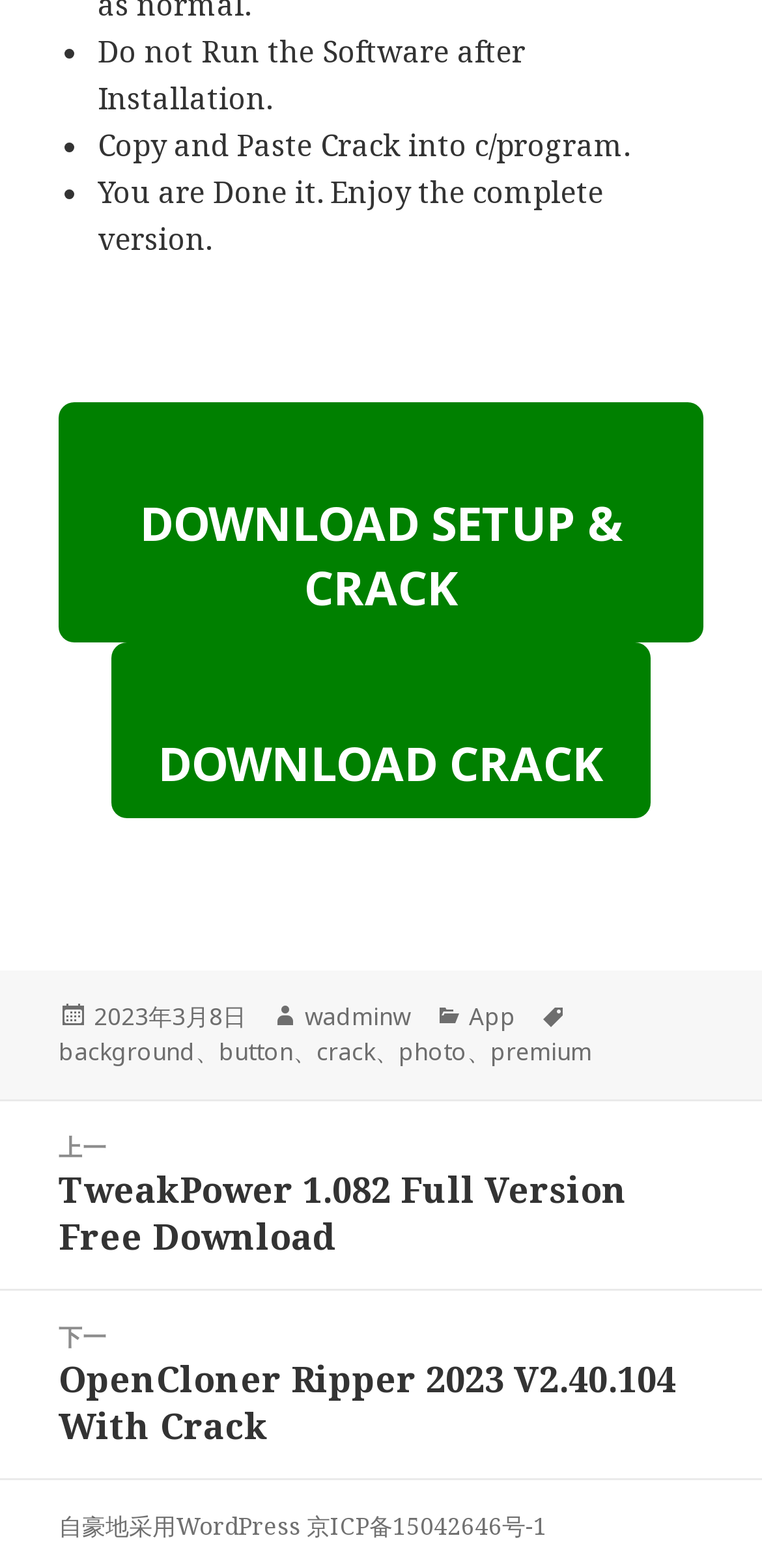Find the UI element described as: "Support Team" and predict its bounding box coordinates. Ensure the coordinates are four float numbers between 0 and 1, [left, top, right, bottom].

None